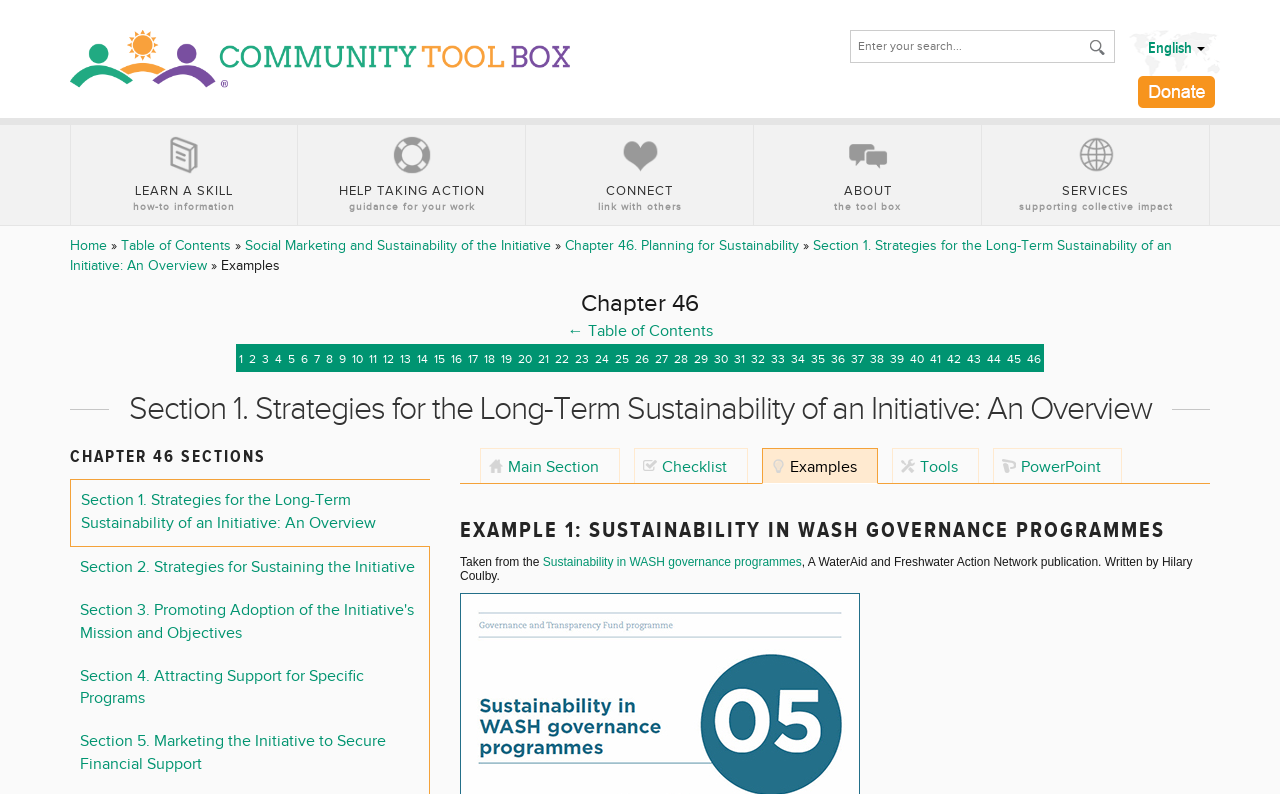Based on the element description: "30", identify the bounding box coordinates for this UI element. The coordinates must be four float numbers between 0 and 1, listed as [left, top, right, bottom].

[0.555, 0.433, 0.571, 0.469]